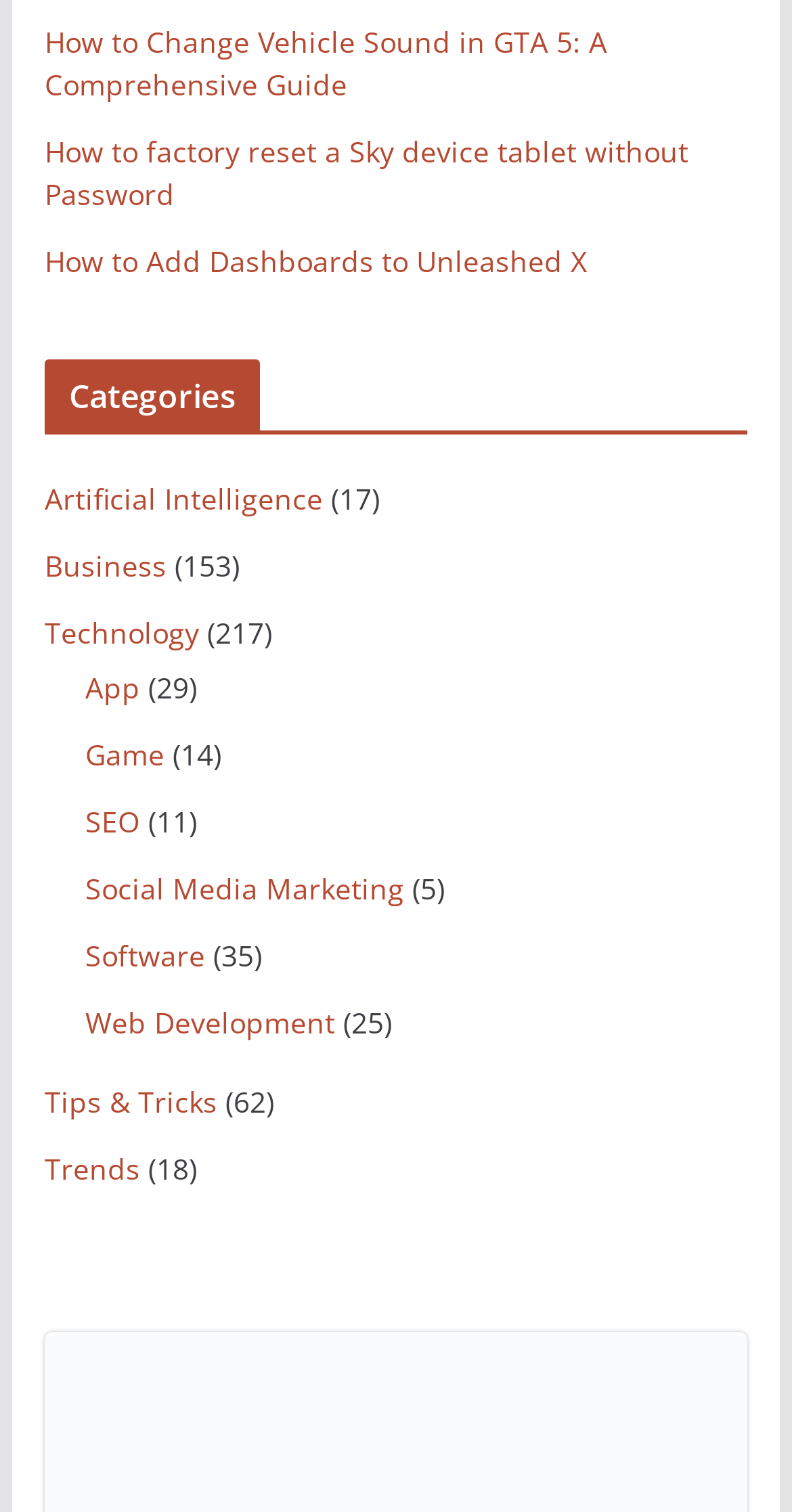Give the bounding box coordinates for this UI element: "Web Development". The coordinates should be four float numbers between 0 and 1, arranged as [left, top, right, bottom].

[0.107, 0.664, 0.423, 0.689]